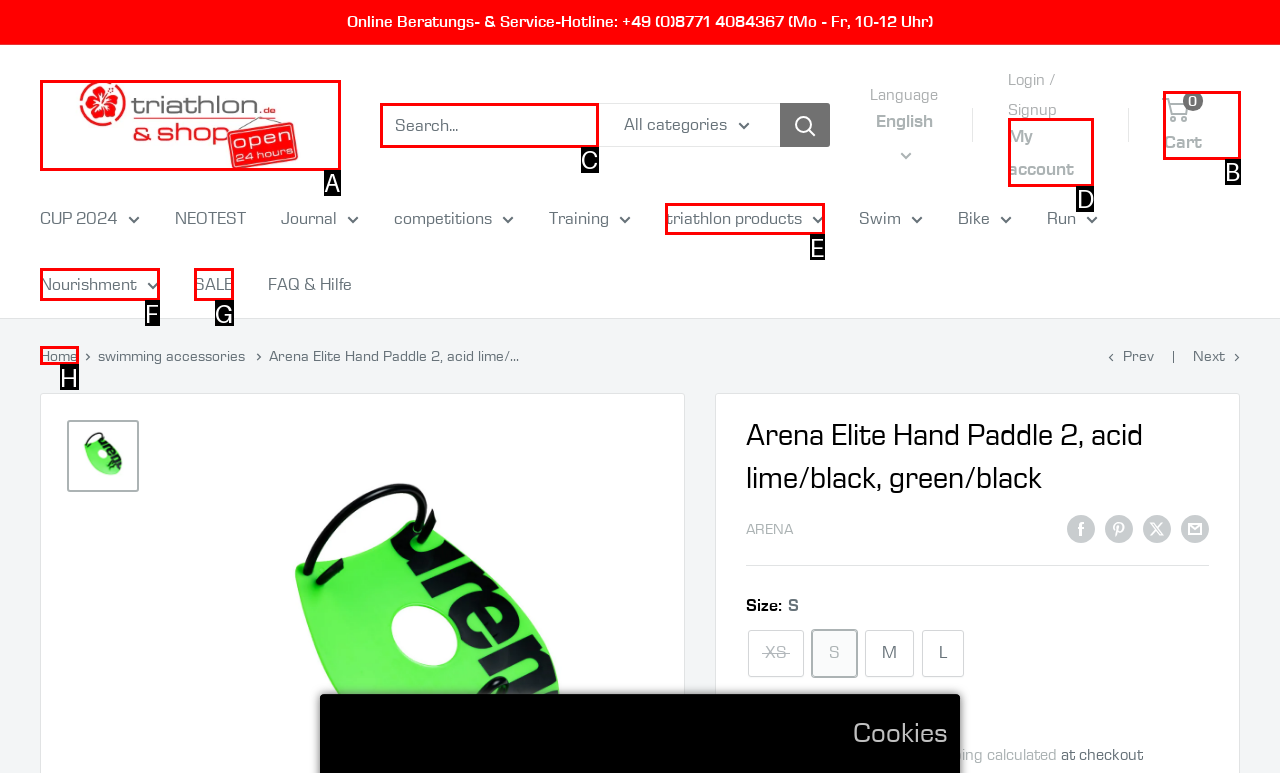To achieve the task: Go to triathlon products, indicate the letter of the correct choice from the provided options.

E